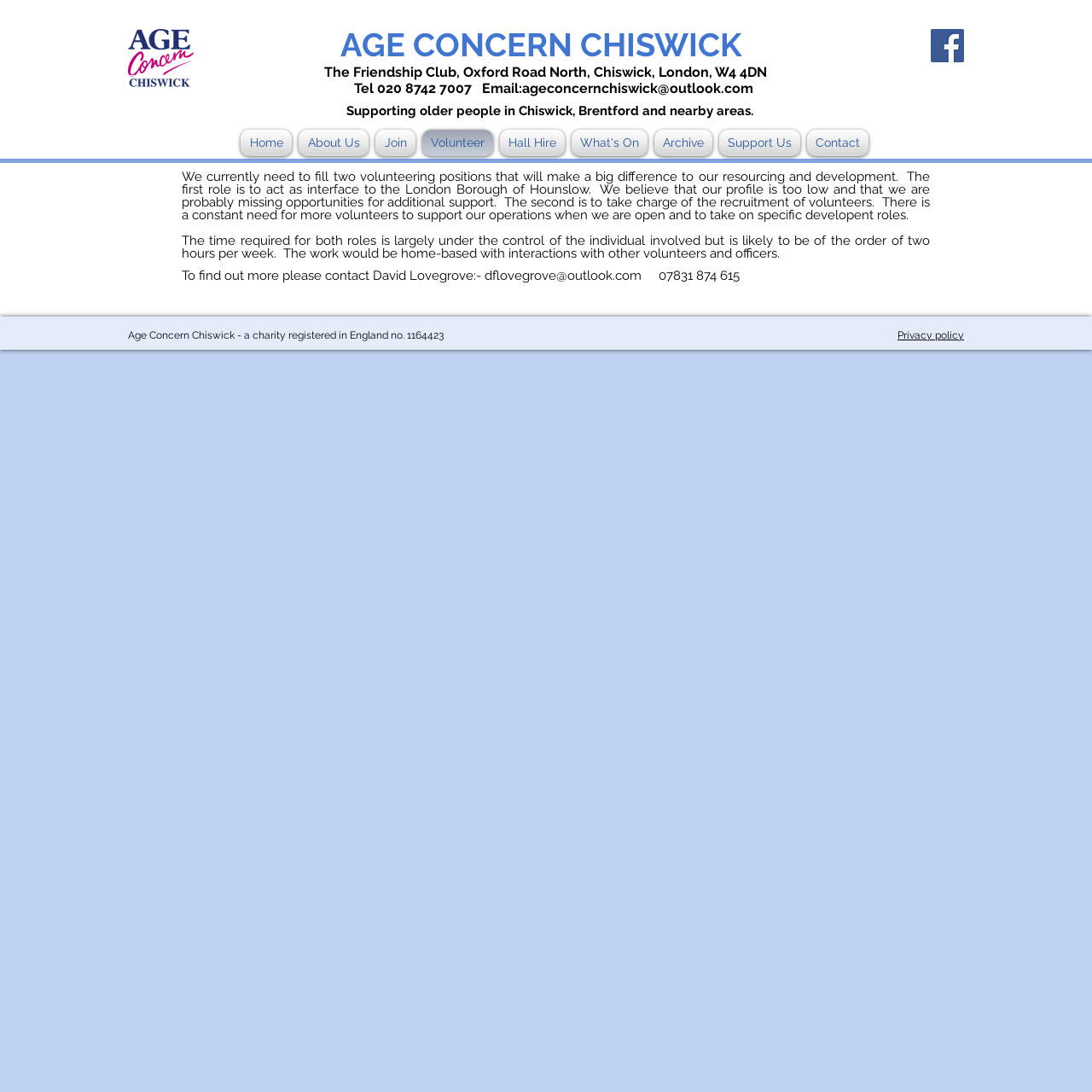Pinpoint the bounding box coordinates of the area that should be clicked to complete the following instruction: "Learn more about volunteering opportunities". The coordinates must be given as four float numbers between 0 and 1, i.e., [left, top, right, bottom].

[0.166, 0.155, 0.852, 0.204]